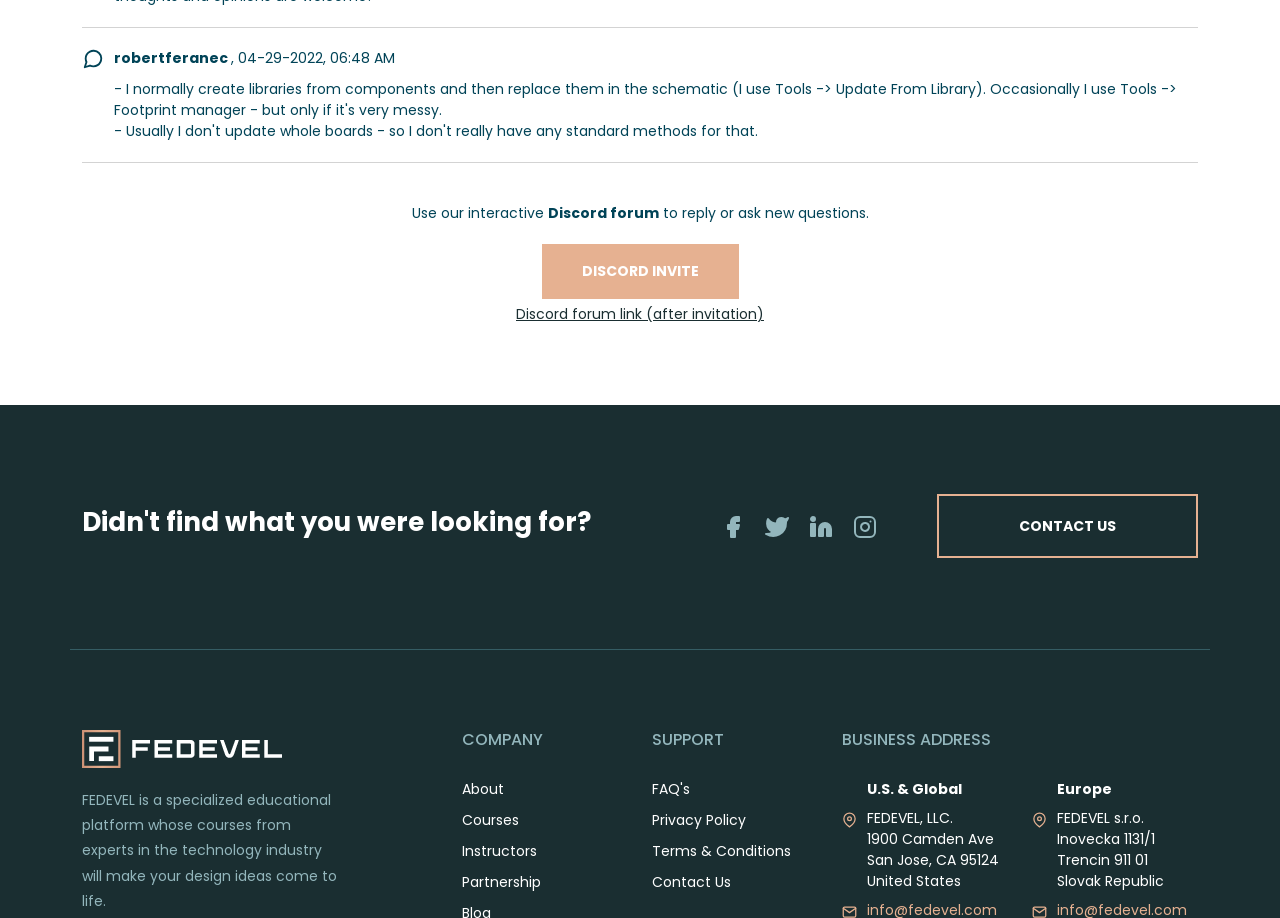Refer to the screenshot and answer the following question in detail:
What is the name of the educational platform?

The name of the educational platform can be found in the StaticText element with the text 'FEDEVEL is a specialized educational platform...' at the bottom of the webpage.